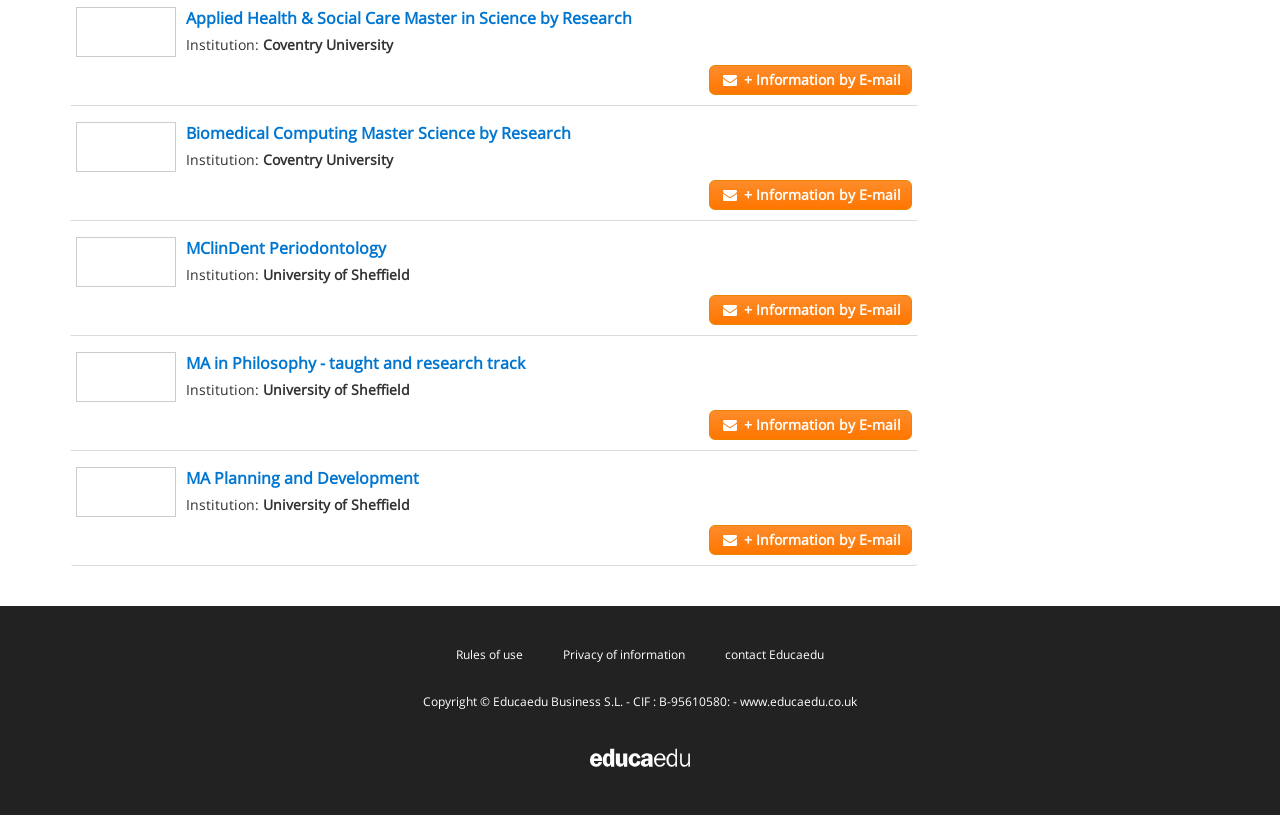Determine the bounding box coordinates of the region to click in order to accomplish the following instruction: "View Biomedical Computing Master Science by Research". Provide the coordinates as four float numbers between 0 and 1, specifically [left, top, right, bottom].

[0.145, 0.15, 0.446, 0.177]